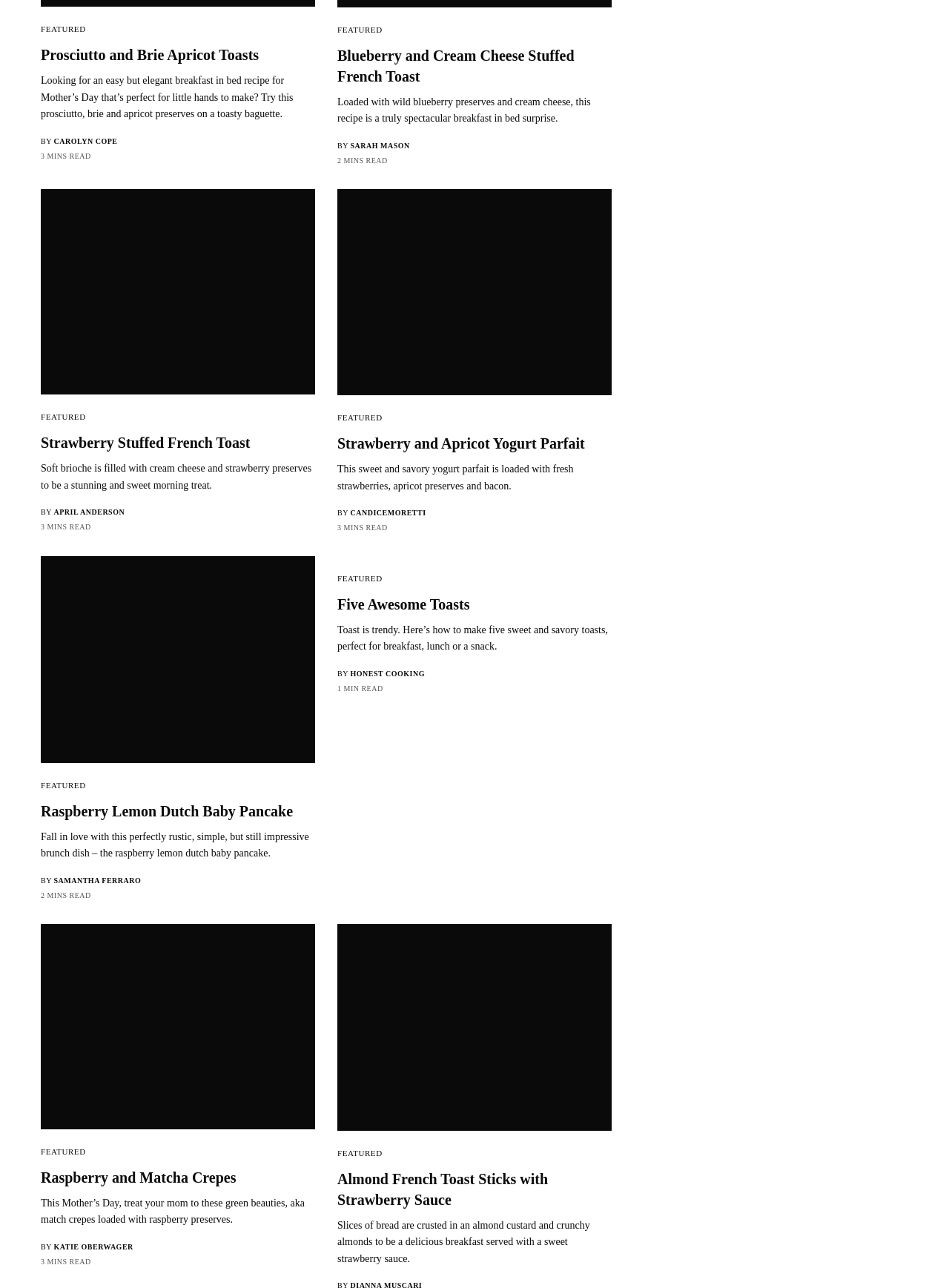Who wrote the second recipe?
By examining the image, provide a one-word or phrase answer.

SARAH MASON